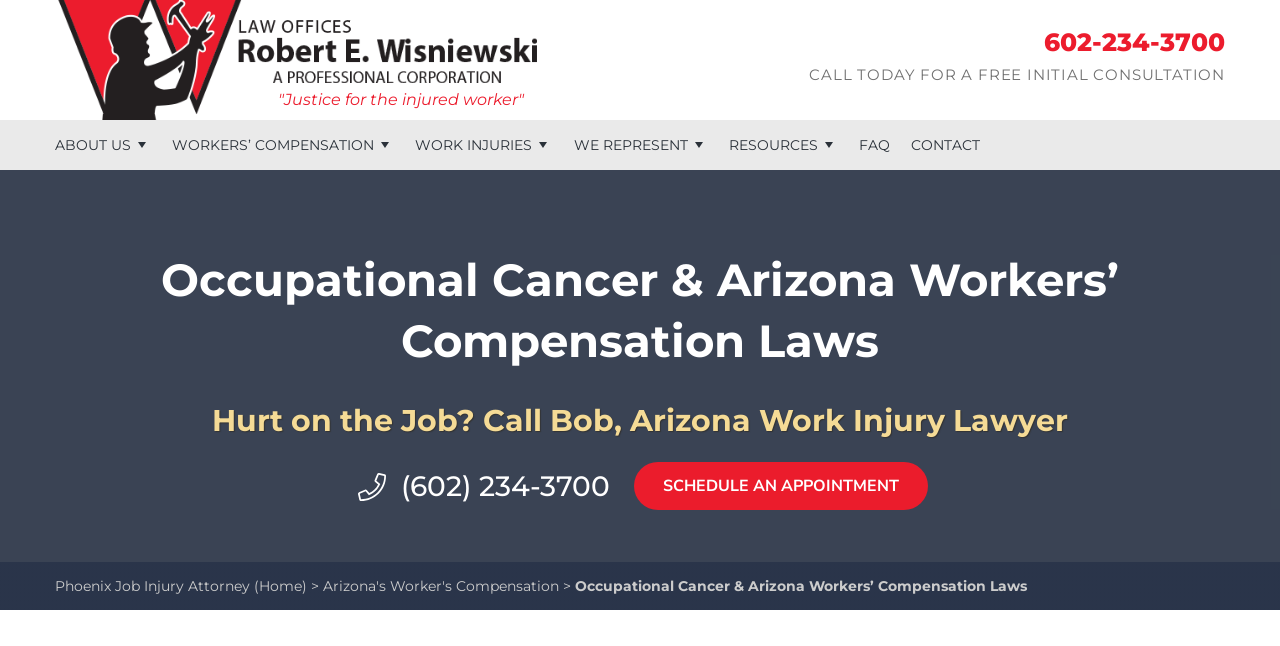Specify the bounding box coordinates of the area to click in order to execute this command: 'Call the phone number'. The coordinates should consist of four float numbers ranging from 0 to 1, and should be formatted as [left, top, right, bottom].

[0.816, 0.042, 0.957, 0.088]